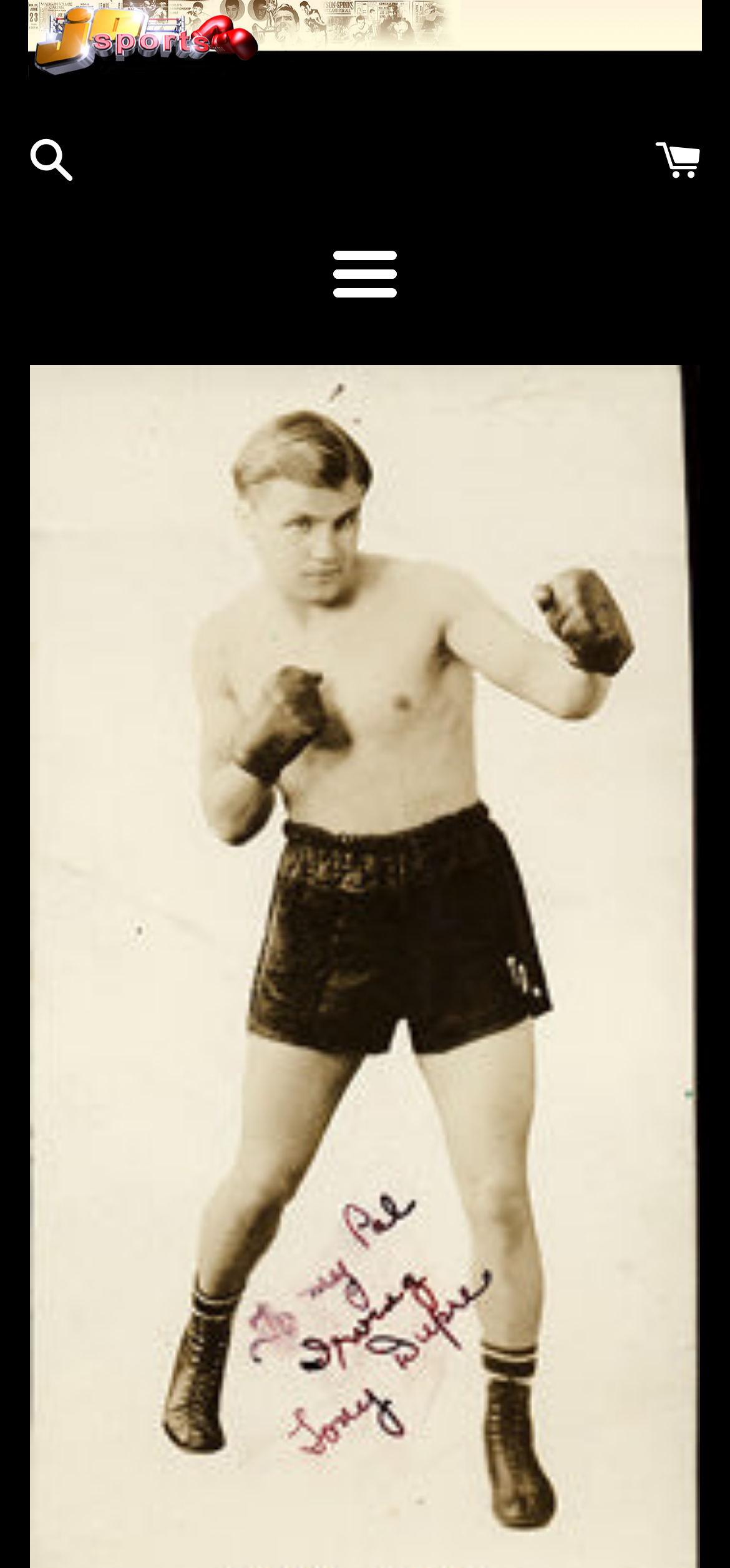Please provide a brief answer to the following inquiry using a single word or phrase:
How many links are on the top section of the webpage?

3